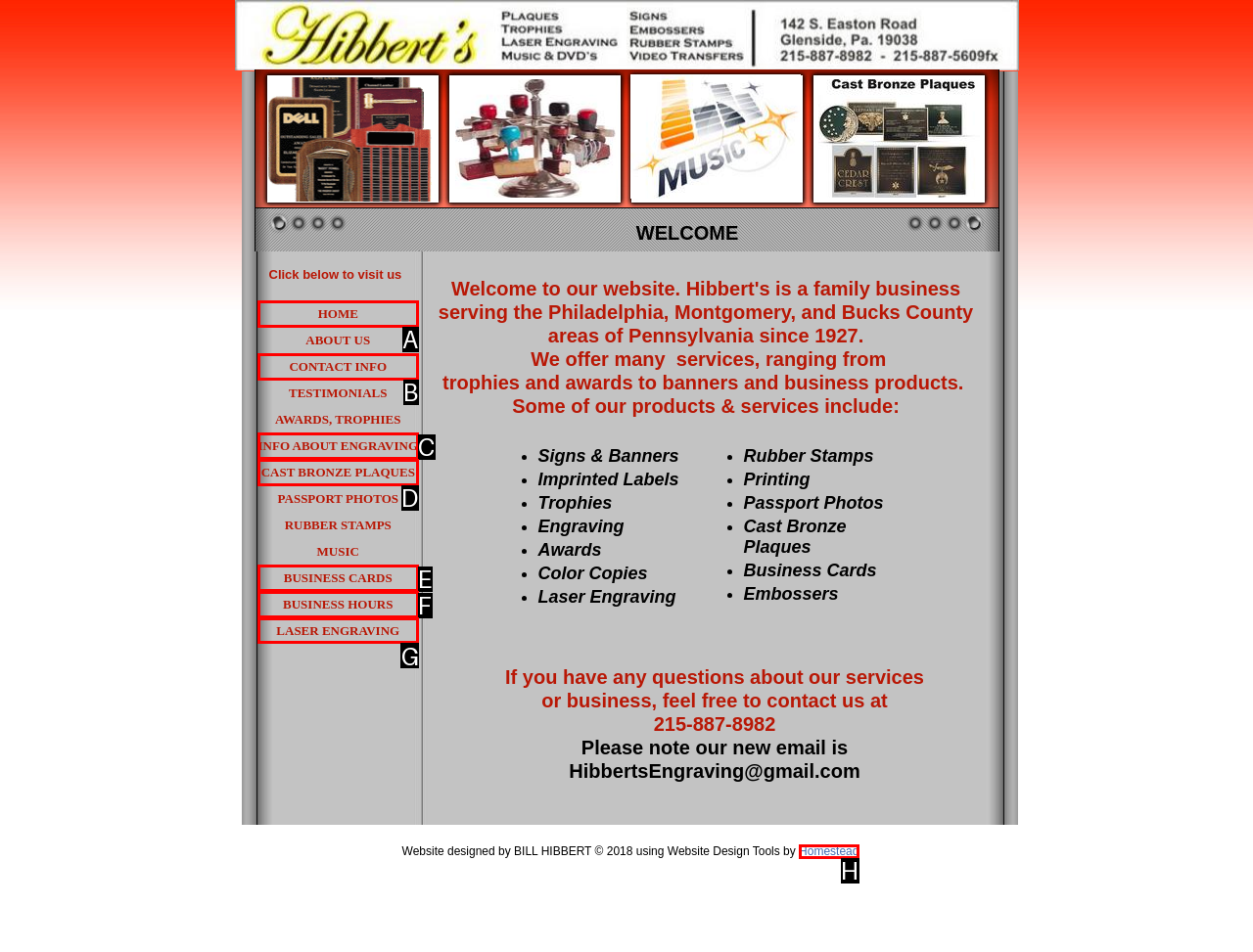Pick the right letter to click to achieve the task: Explore LASER ENGRAVING
Answer with the letter of the correct option directly.

G